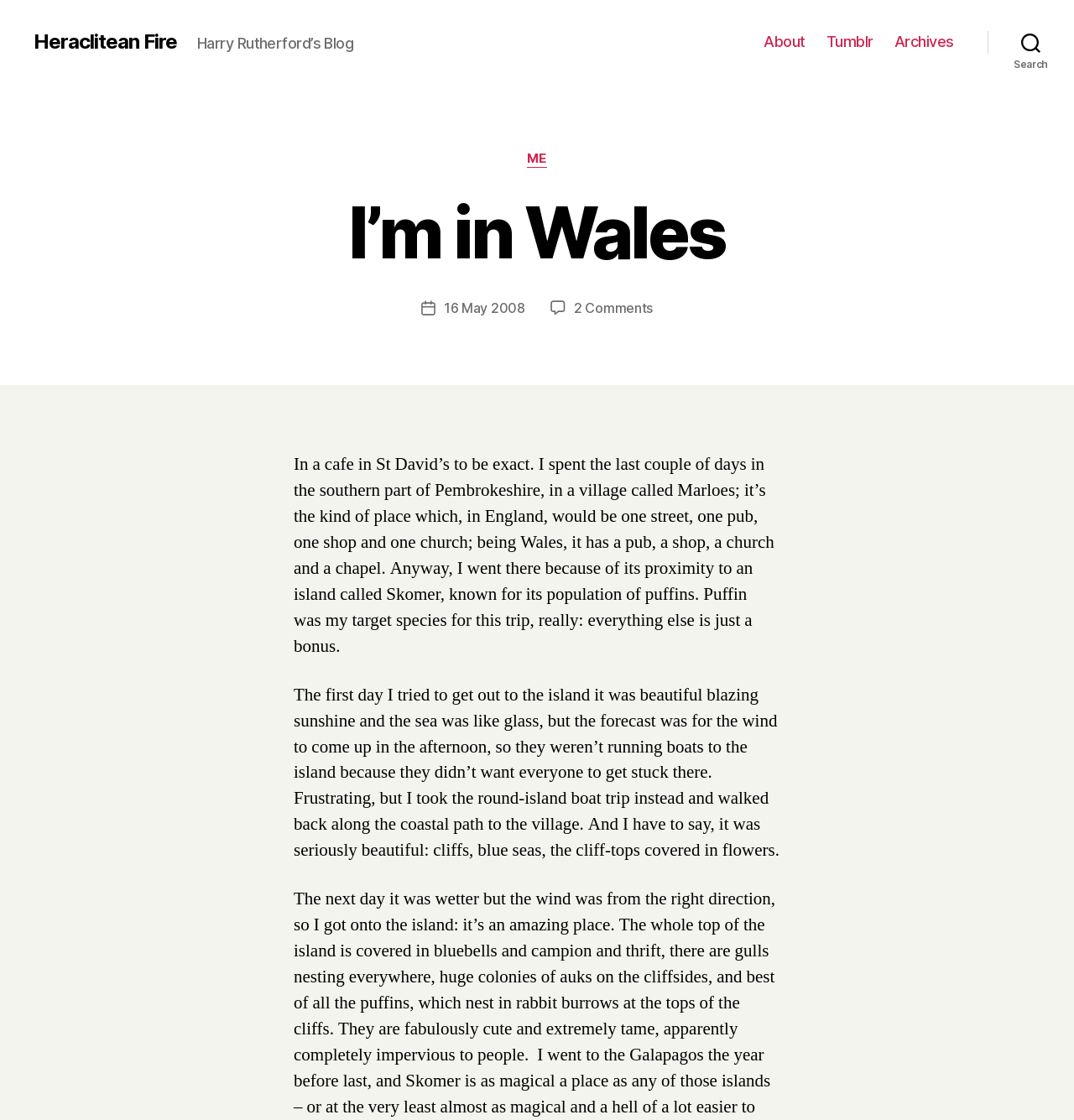Identify the bounding box coordinates for the UI element described as: "16 May 2008".

[0.413, 0.268, 0.489, 0.283]